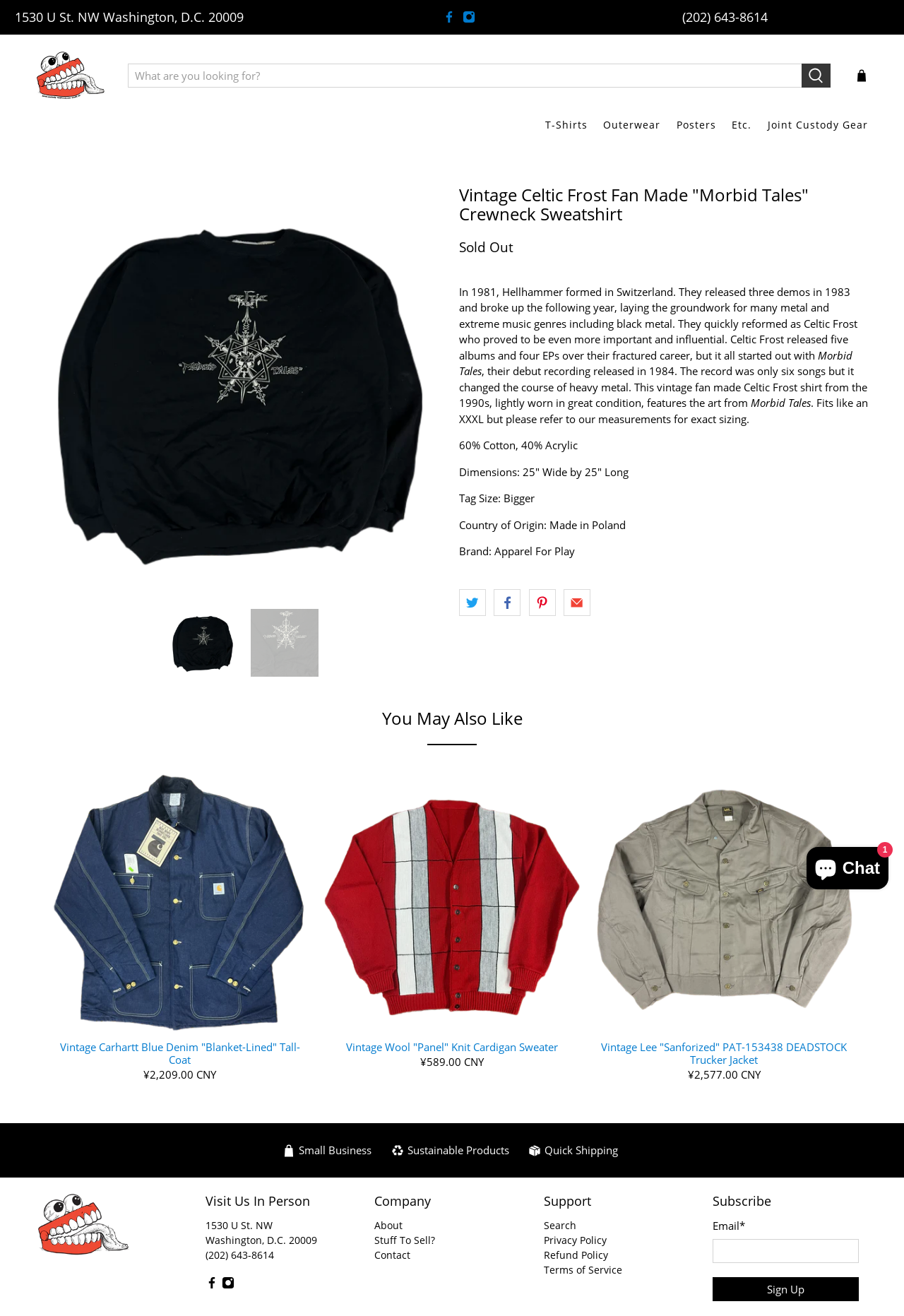What is the size of the sweatshirt?
Please provide a comprehensive answer based on the information in the image.

I found the answer by reading the product description which mentions that the sweatshirt fits like an XXXL, but recommends referring to the measurements for exact sizing.